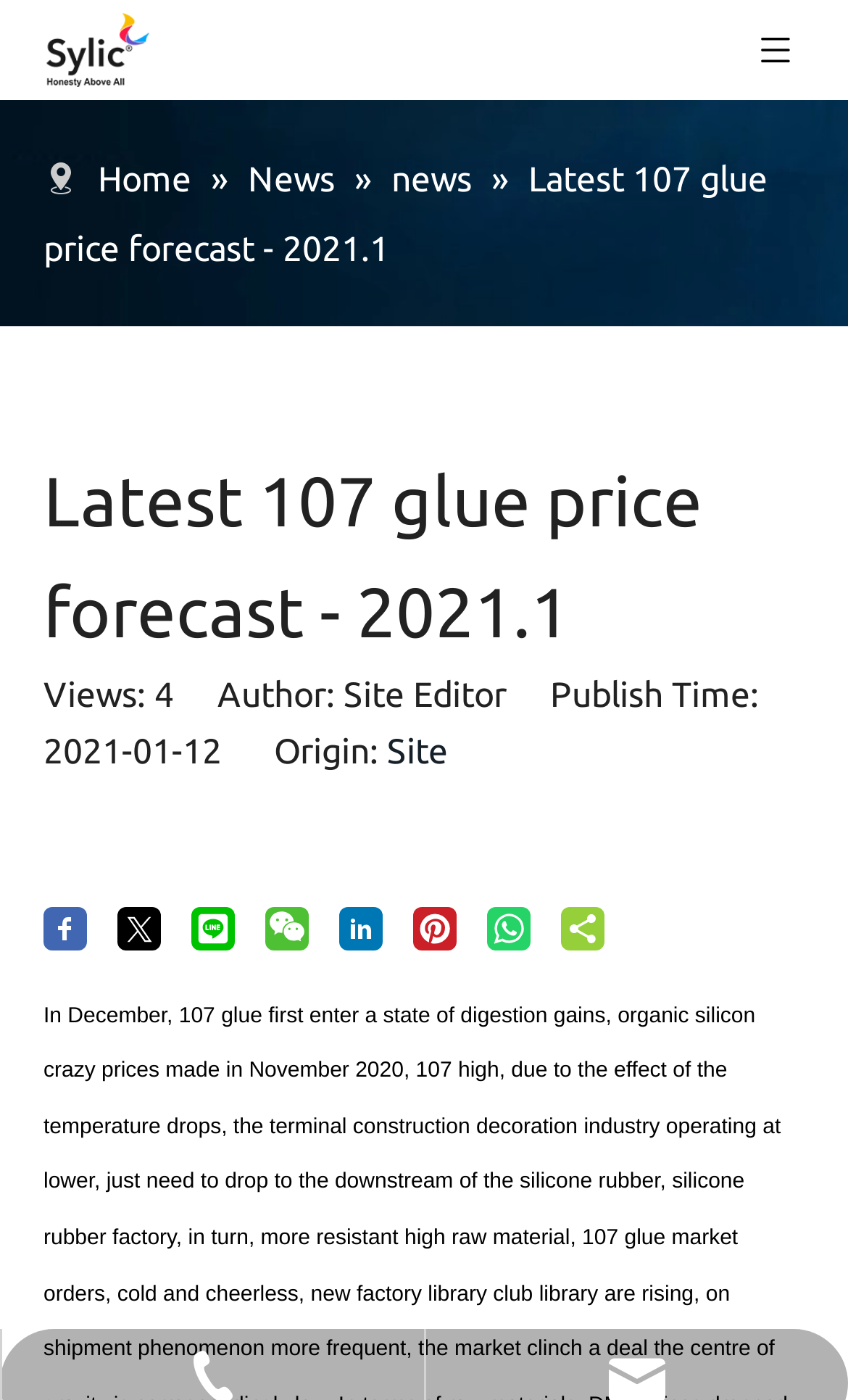Predict the bounding box coordinates of the UI element that matches this description: "Home". The coordinates should be in the format [left, top, right, bottom] with each value between 0 and 1.

[0.115, 0.113, 0.236, 0.141]